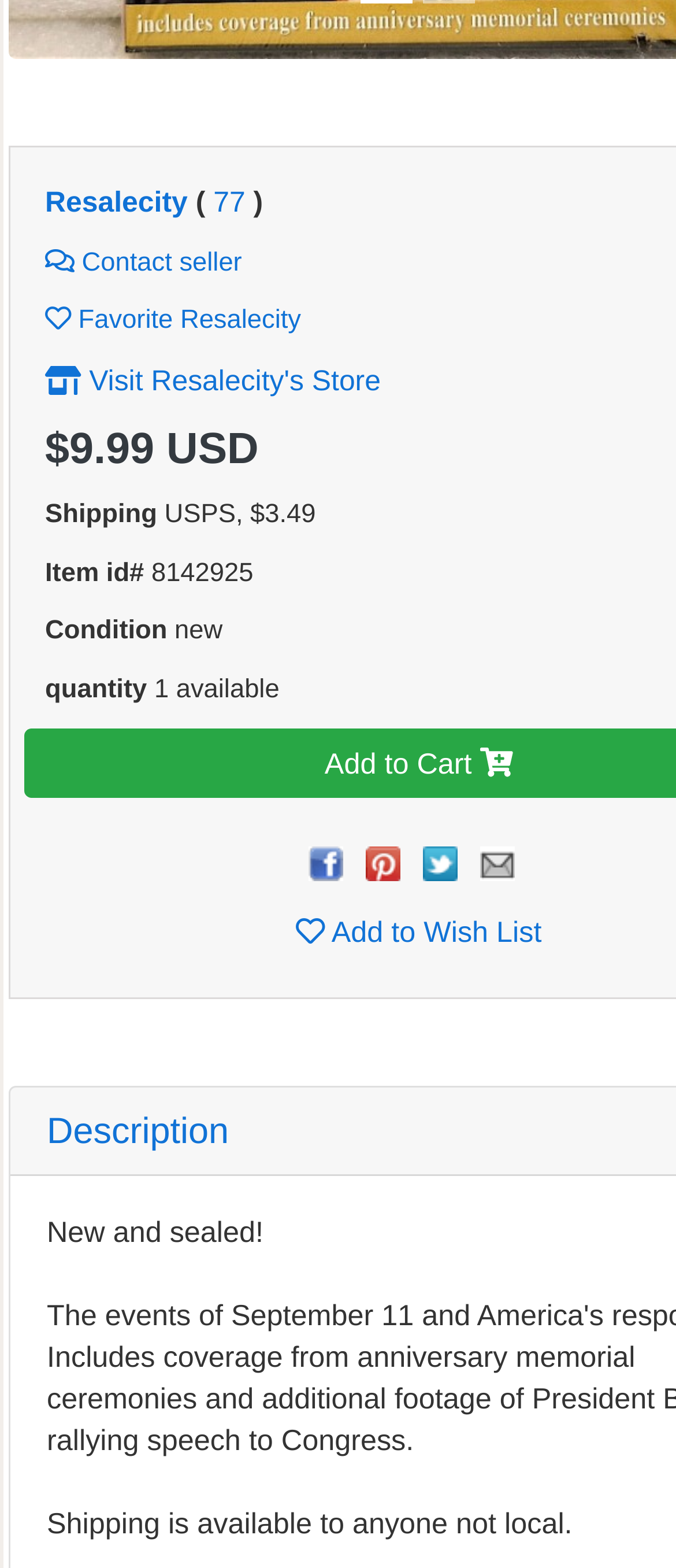Carefully observe the image and respond to the question with a detailed answer:
What is the condition of the item?

The condition of the item is mentioned in the static text element with the text 'new', which is located below the shipping information.